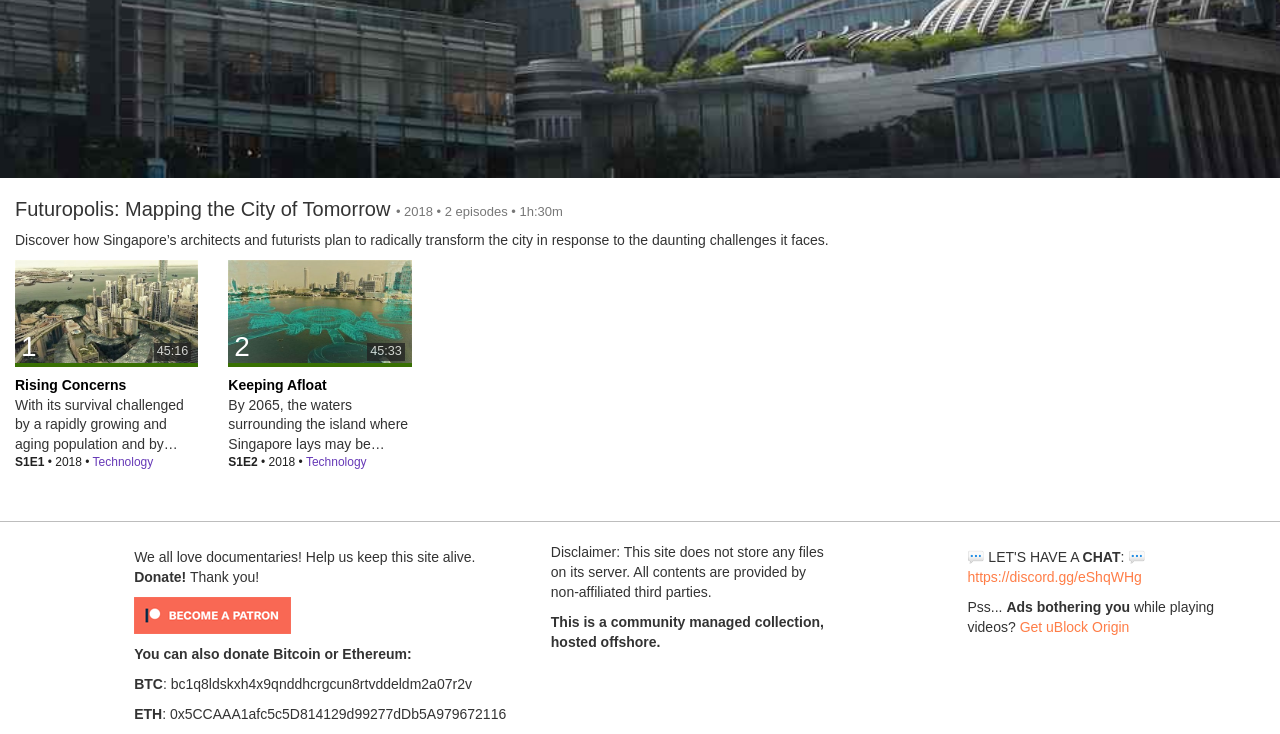Given the element description "Technology", identify the bounding box of the corresponding UI element.

[0.239, 0.62, 0.286, 0.64]